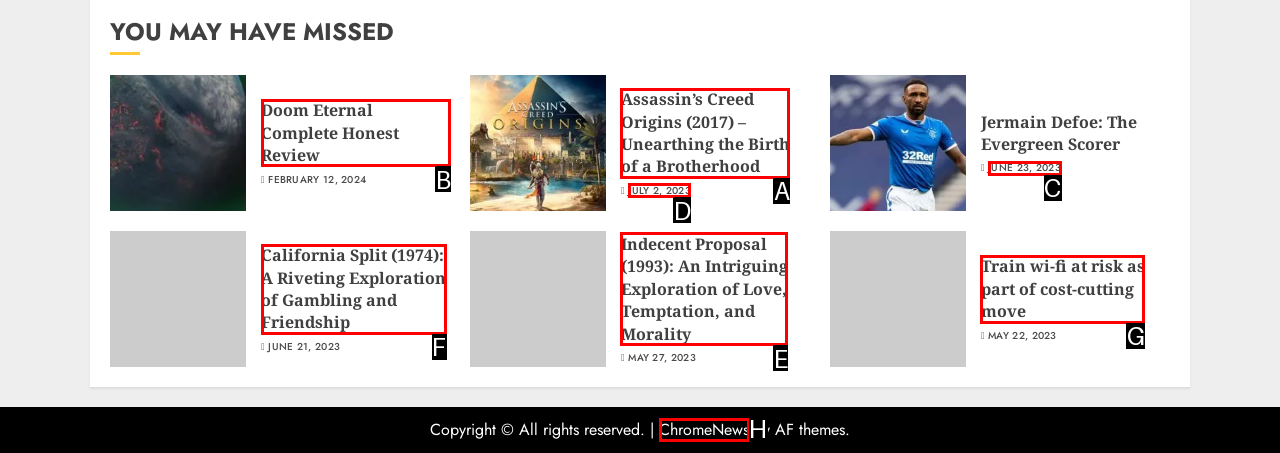Look at the highlighted elements in the screenshot and tell me which letter corresponds to the task: Read the review of Doom Eternal.

B